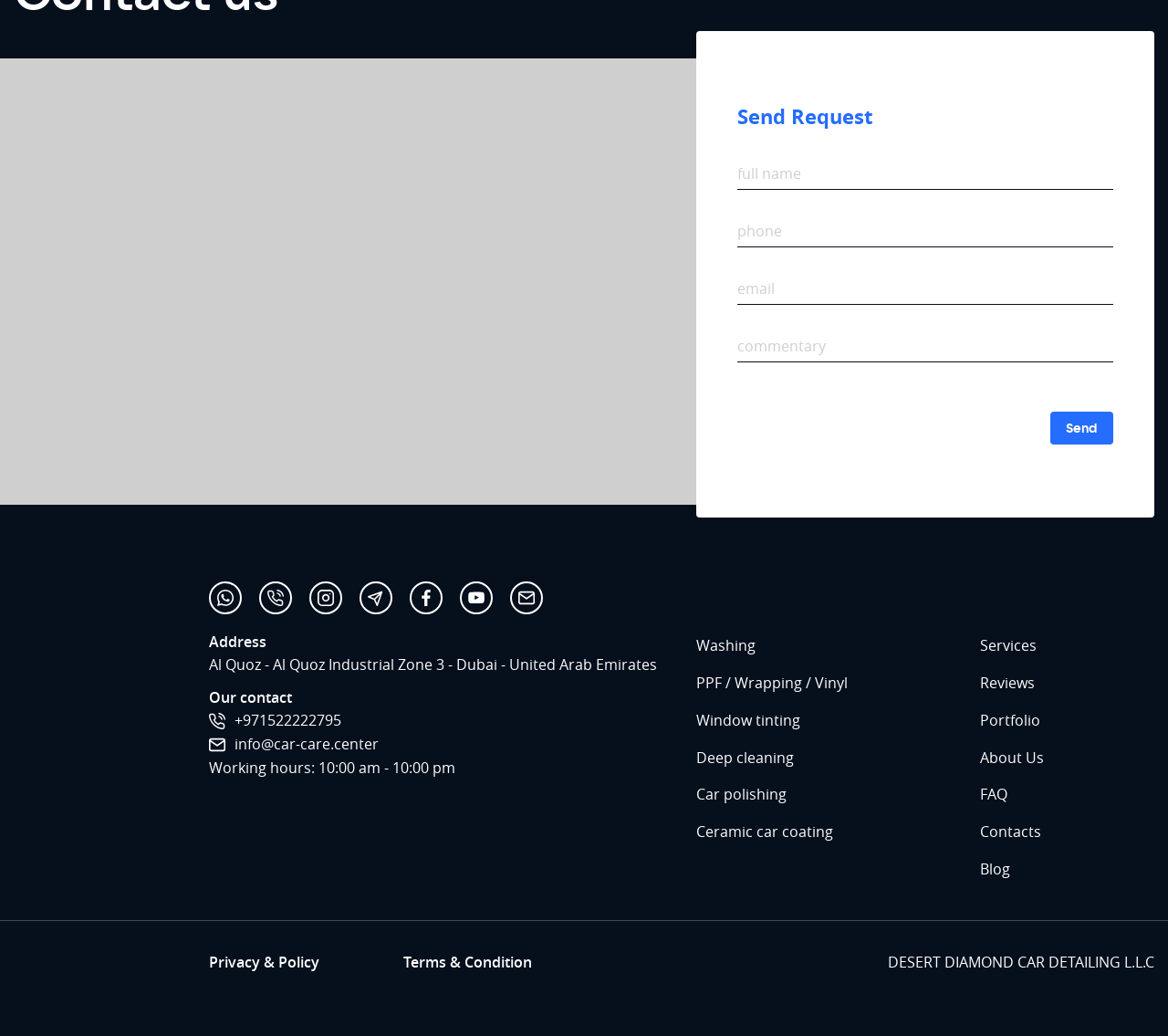Provide a single word or phrase to answer the given question: 
What is the rating score of Car Care Center Dubai?

4.5